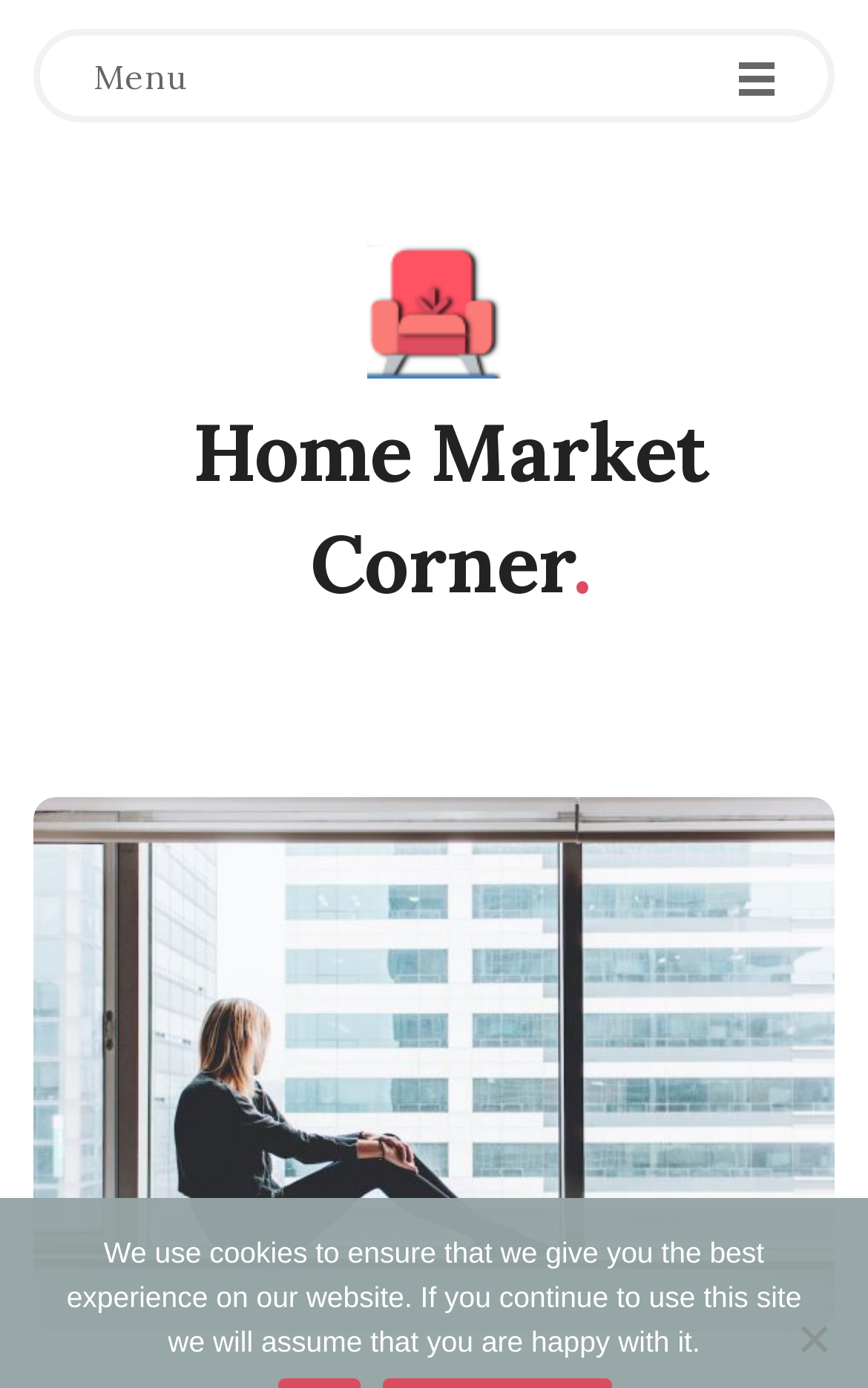Give the bounding box coordinates for this UI element: "Home Market Corner". The coordinates should be four float numbers between 0 and 1, arranged as [left, top, right, bottom].

[0.222, 0.289, 0.816, 0.459]